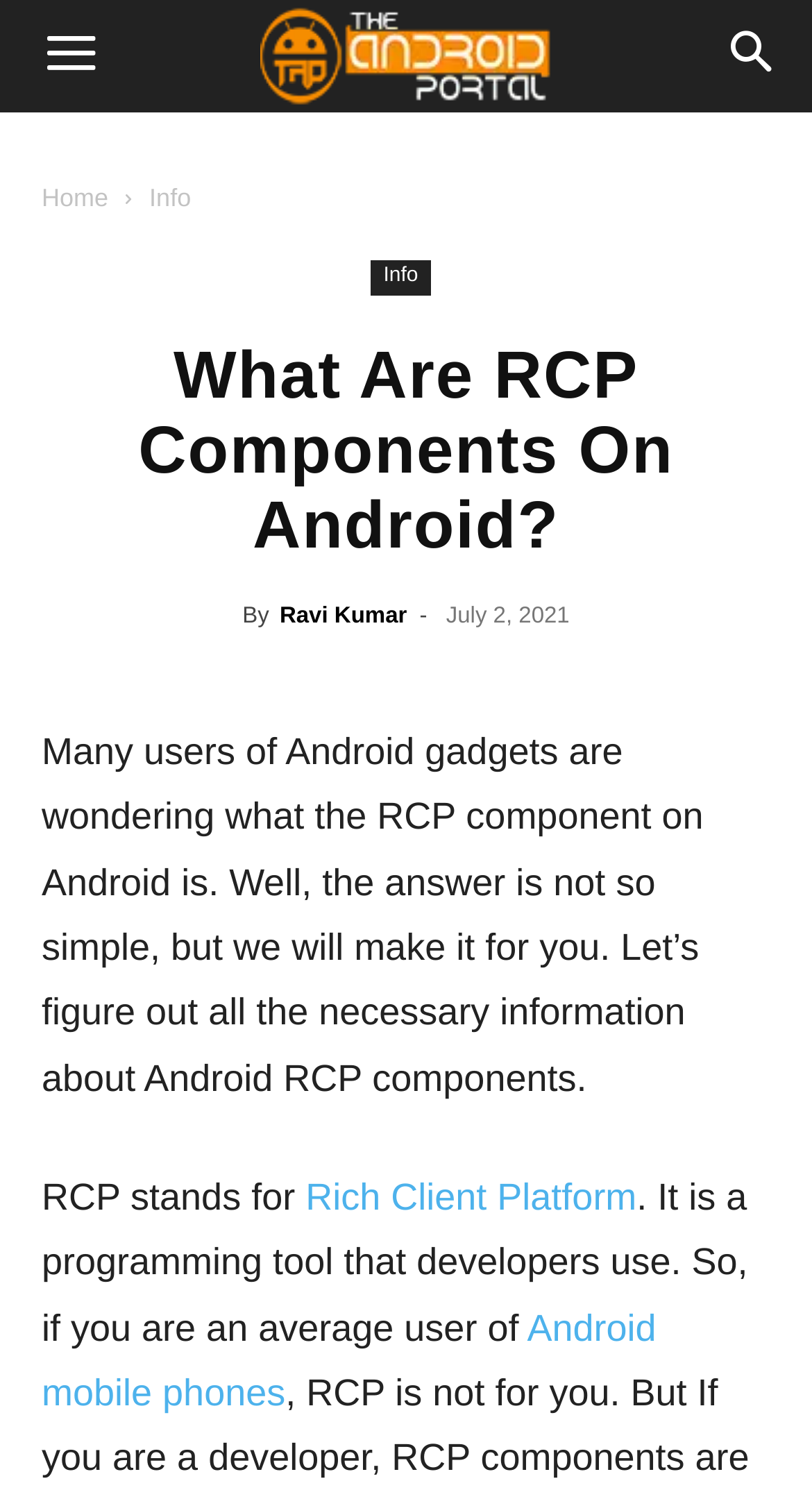How many links are in the top navigation bar?
Look at the webpage screenshot and answer the question with a detailed explanation.

I counted the number of link elements located at the top of the webpage, which are 'Home', 'Info', and 'Search', and found that there are three links in the top navigation bar.